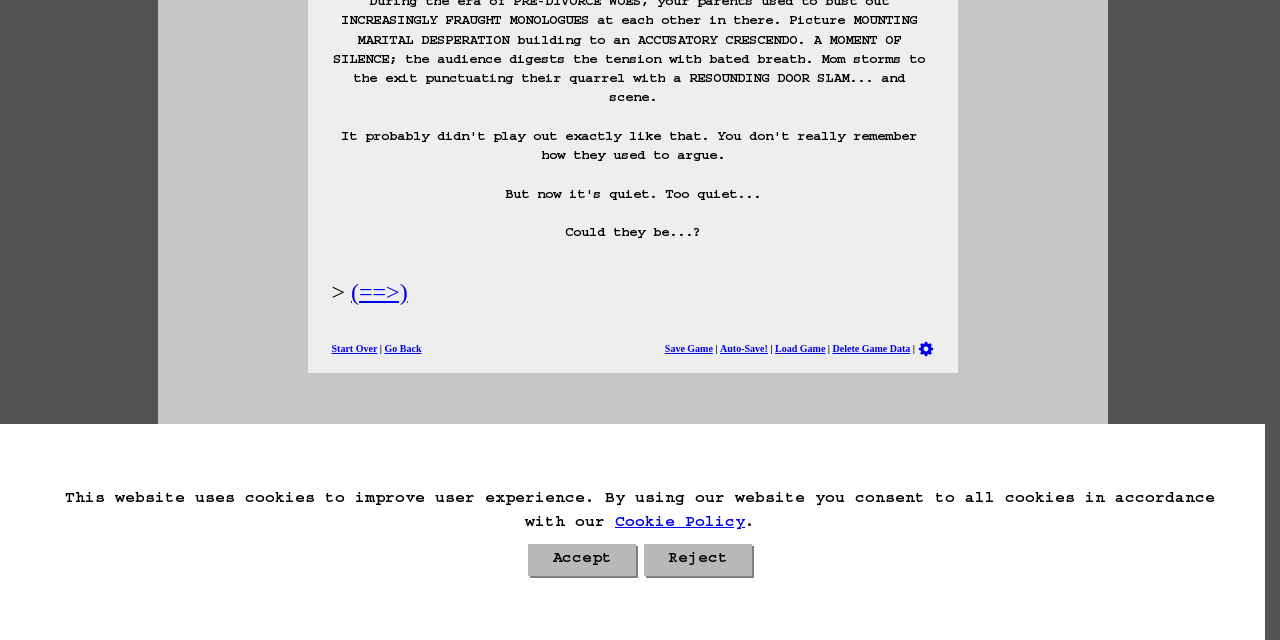Locate the bounding box of the UI element based on this description: "Privacy Policy". Provide four float numbers between 0 and 1 as [left, top, right, bottom].

[0.418, 0.88, 0.491, 0.906]